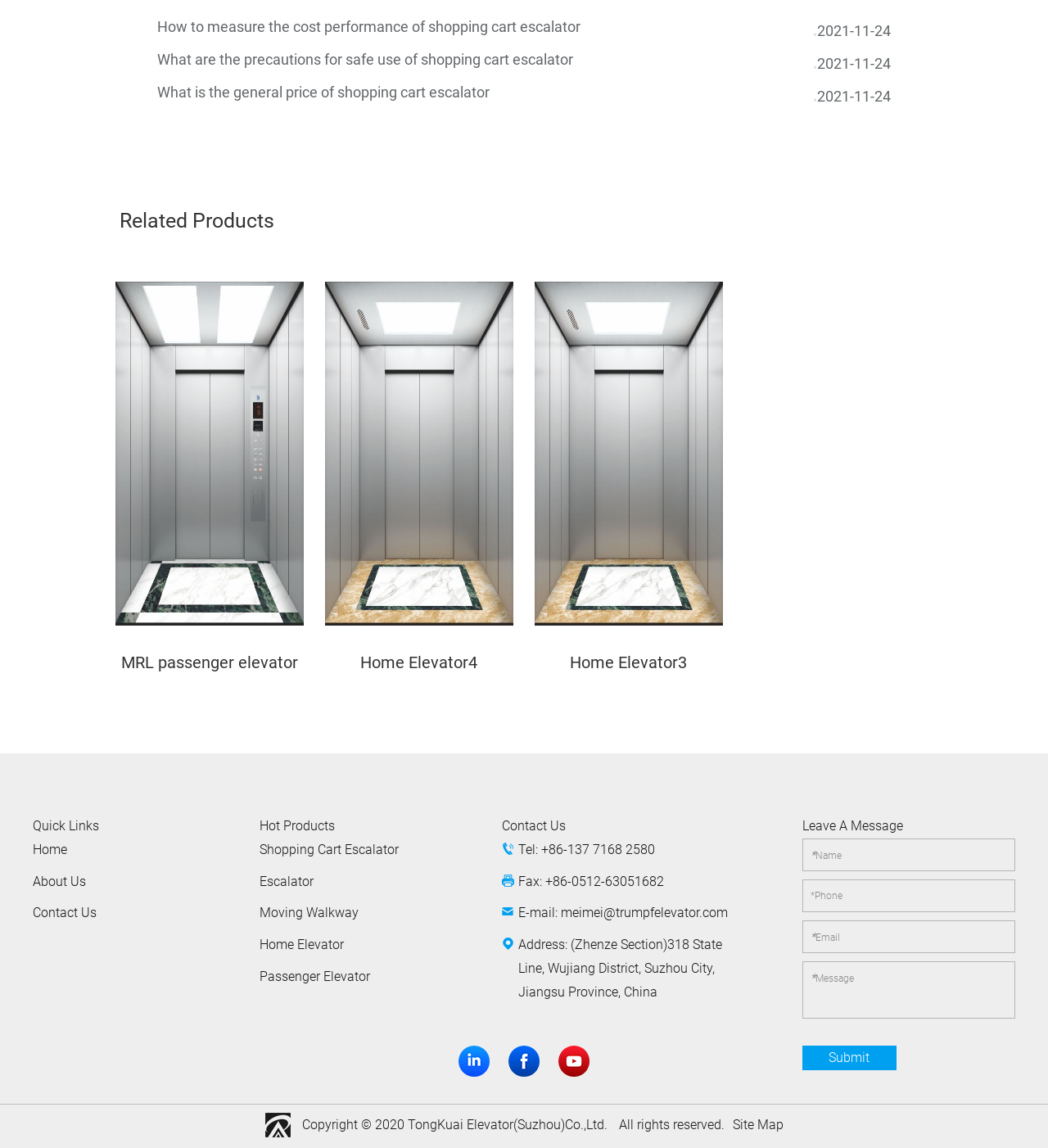Analyze the image and deliver a detailed answer to the question: What social media platforms does the company have a presence on?

The webpage has links to the company's social media profiles on LinkedIn, FaceBook, and Youtube, indicating that the company has a presence on these platforms.